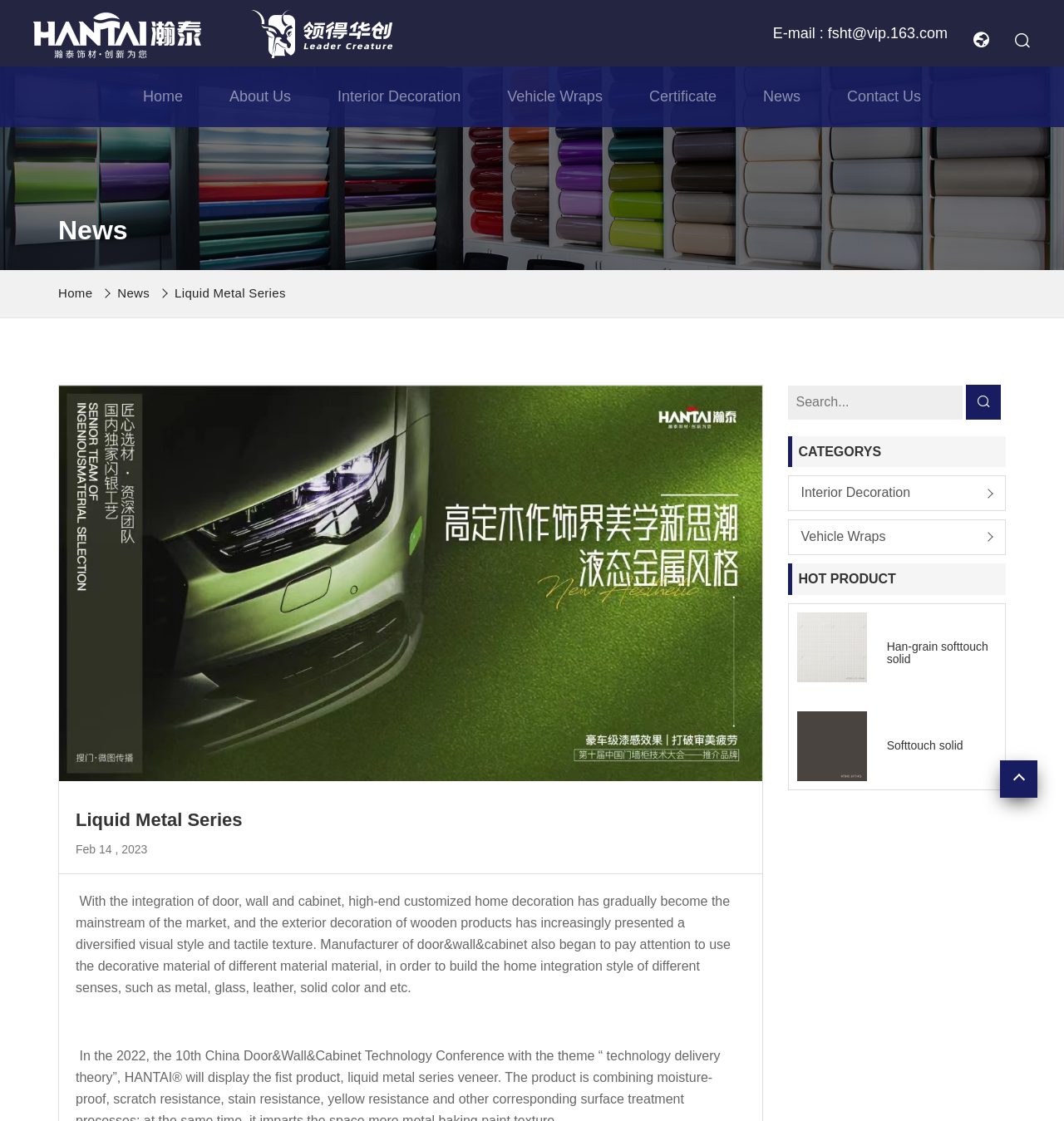Please identify the bounding box coordinates of the element on the webpage that should be clicked to follow this instruction: "click the logo". The bounding box coordinates should be given as four float numbers between 0 and 1, formatted as [left, top, right, bottom].

[0.031, 0.014, 0.189, 0.044]